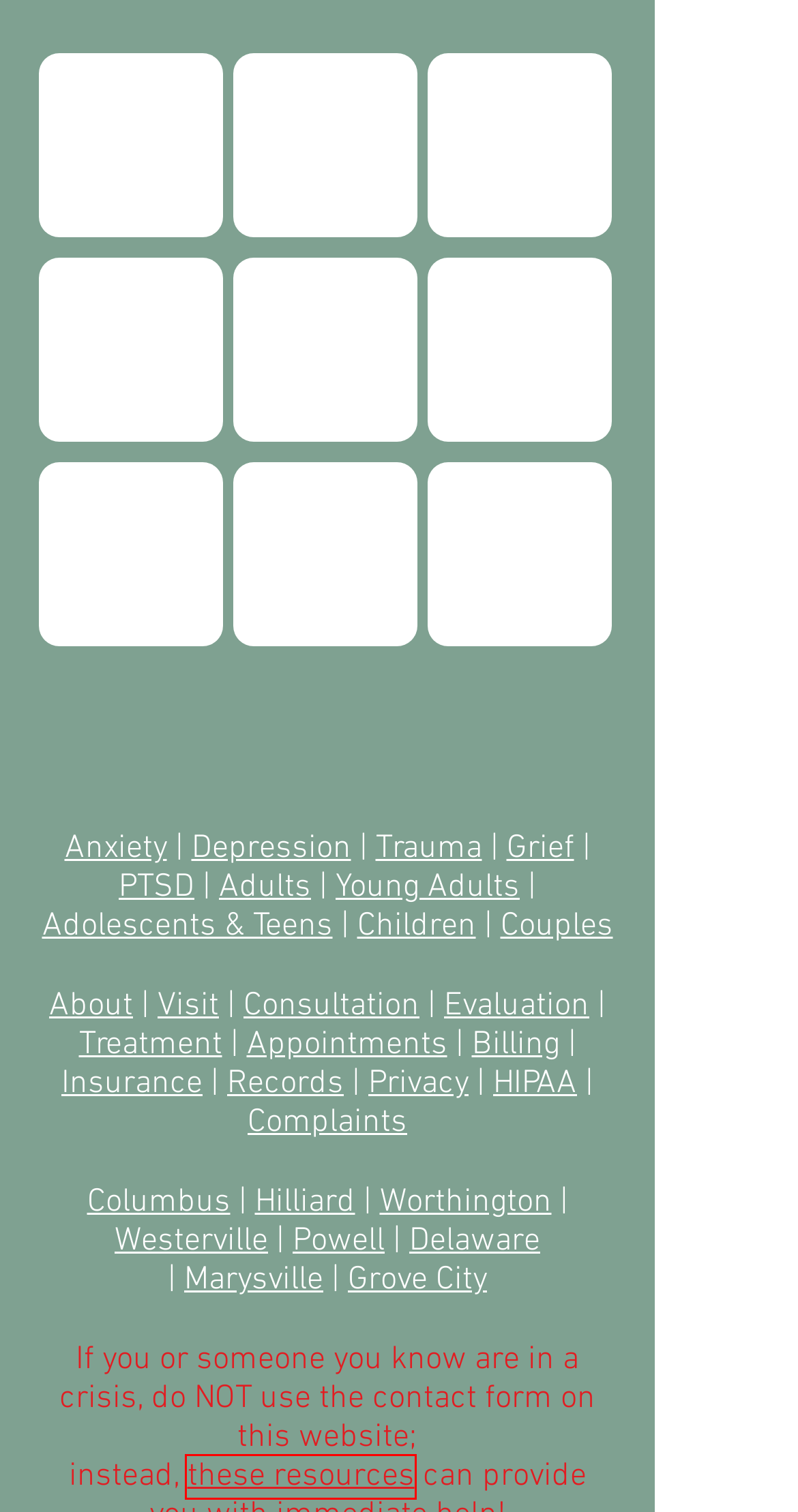Review the screenshot of a webpage containing a red bounding box around an element. Select the description that best matches the new webpage after clicking the highlighted element. The options are:
A. Therapy Near Westerville, Ohio | Central Ohio Therapy, Kaela Rae Vance, LPCC-S
B. Adults Therapy Central Ohio | Kaela Rae Vance
C. Therapy Near Marysville, Ohio | Central Ohio Therapy, Kaela Rae Vance, LPCC-S
D. About | Central Ohio Therapy, Kaela Rae Vance, LPCC-S
E. Children Therapy Central Ohio | Kaela Rae Vance, LPCC-S
F. Immediate Help | Central Ohio Therapy, Kaela Rae Vance, LPCC-S
G. Therapy Services near Columbus, OH | Kaela Rae Vance, LPCC-S
H. Trauma Therapy & Counseling Central Ohio | Kaela Rae Vance

F